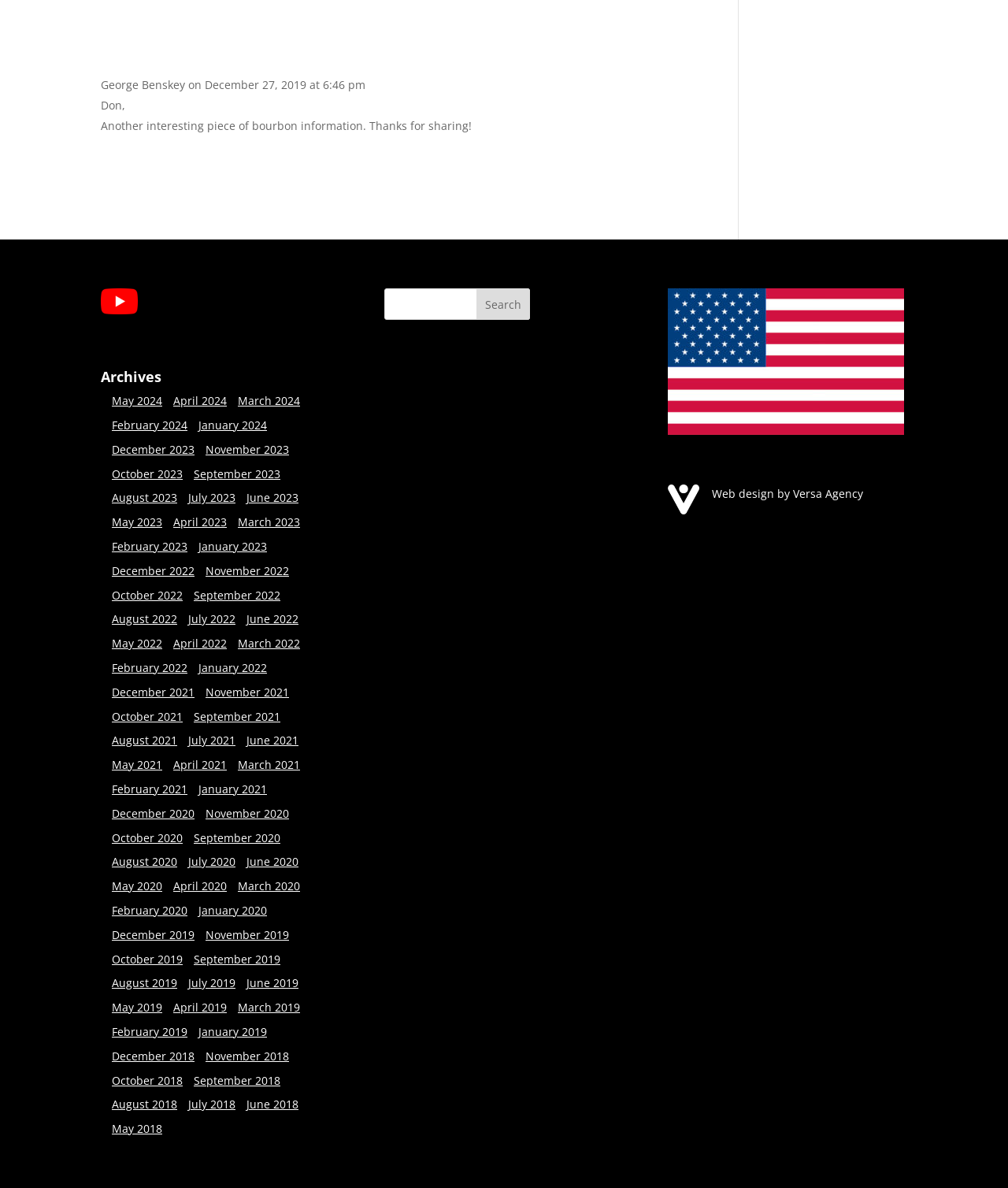What is the name of the person in the image?
Using the screenshot, give a one-word or short phrase answer.

George Benskey